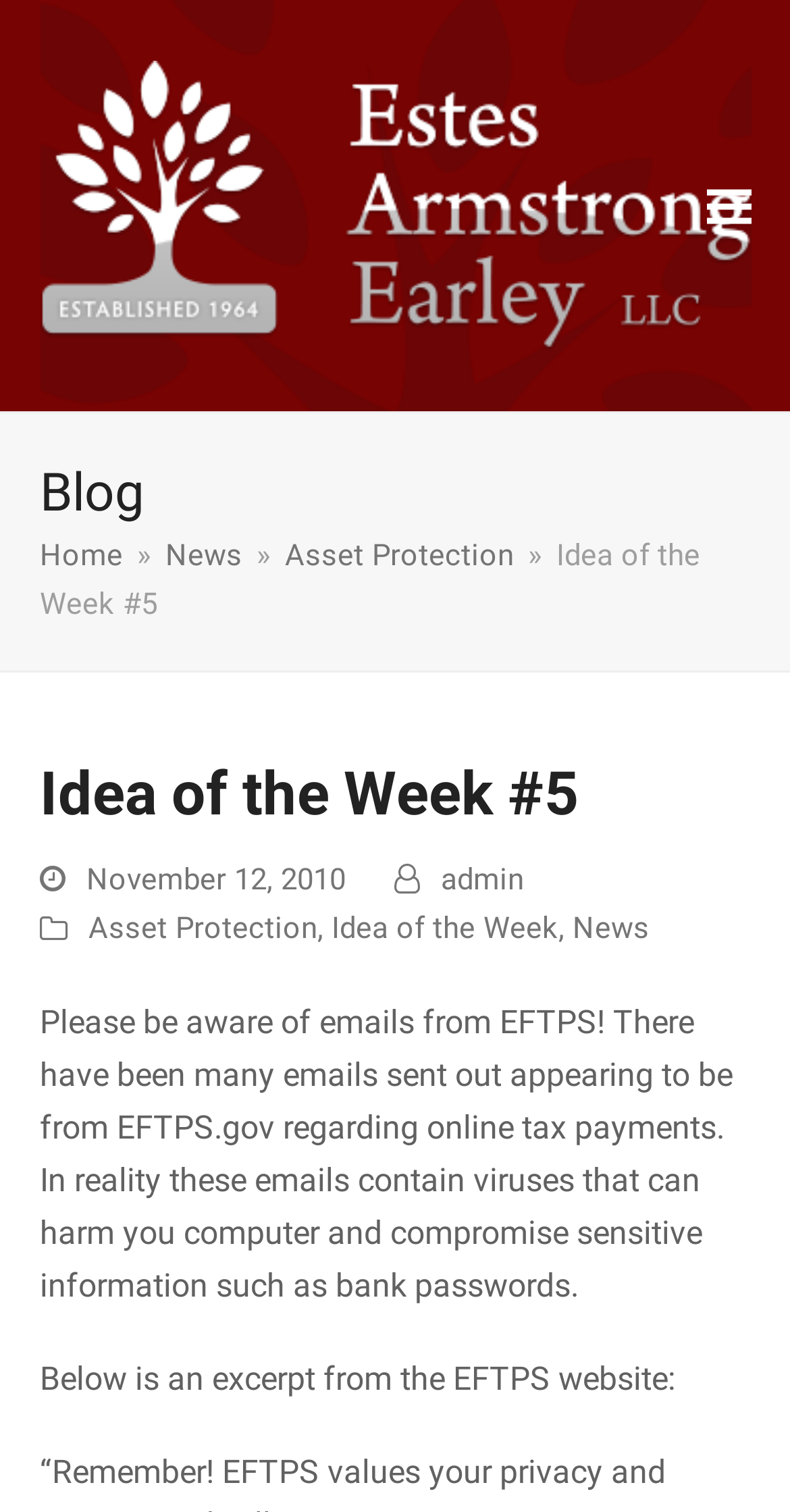Please specify the bounding box coordinates of the clickable region to carry out the following instruction: "Toggle the mobile menu". The coordinates should be four float numbers between 0 and 1, in the format [left, top, right, bottom].

[0.894, 0.125, 0.95, 0.148]